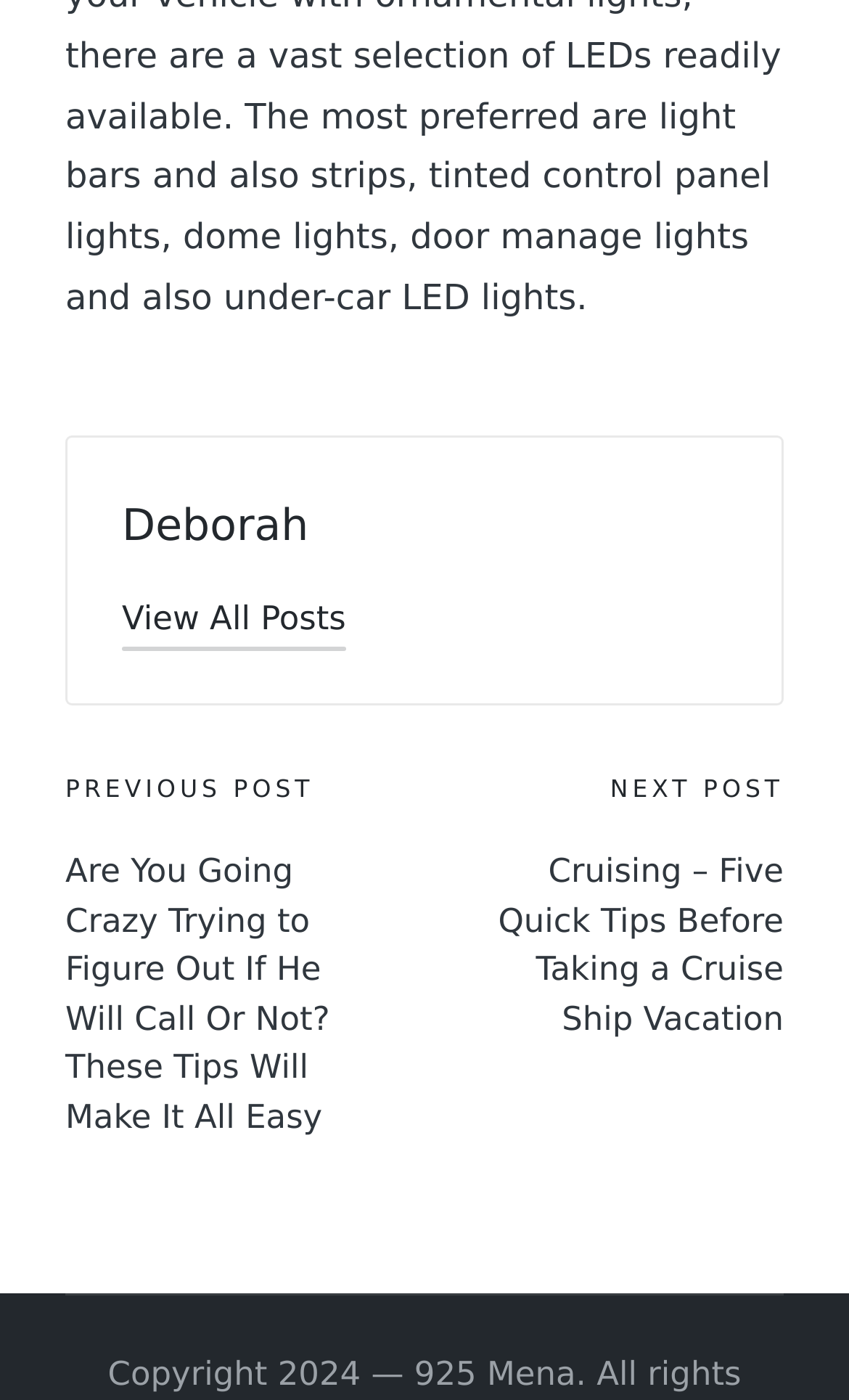Provide the bounding box for the UI element matching this description: "View All Posts".

[0.144, 0.422, 0.408, 0.464]